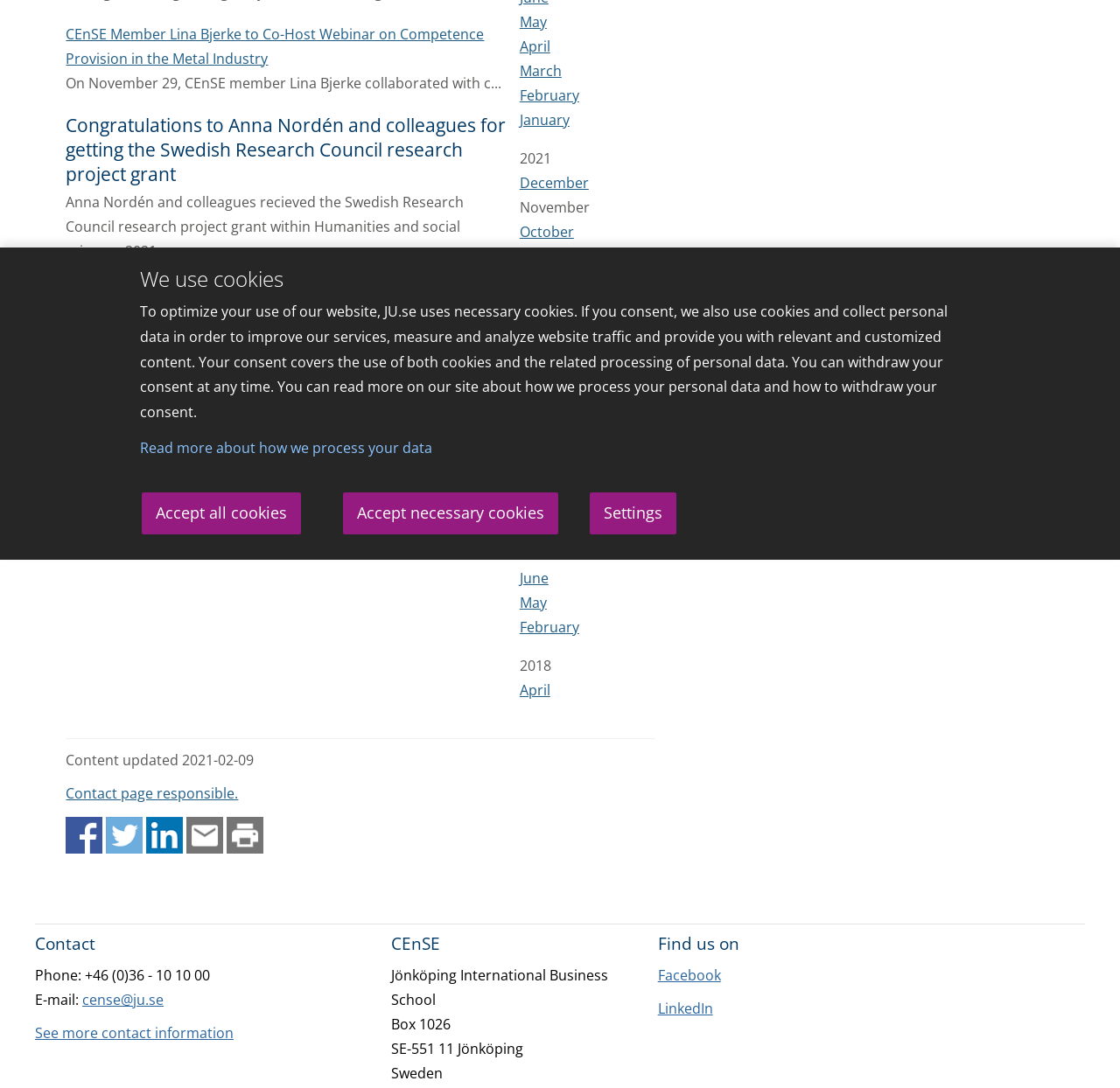Identify the bounding box for the element characterized by the following description: "Read more".

None